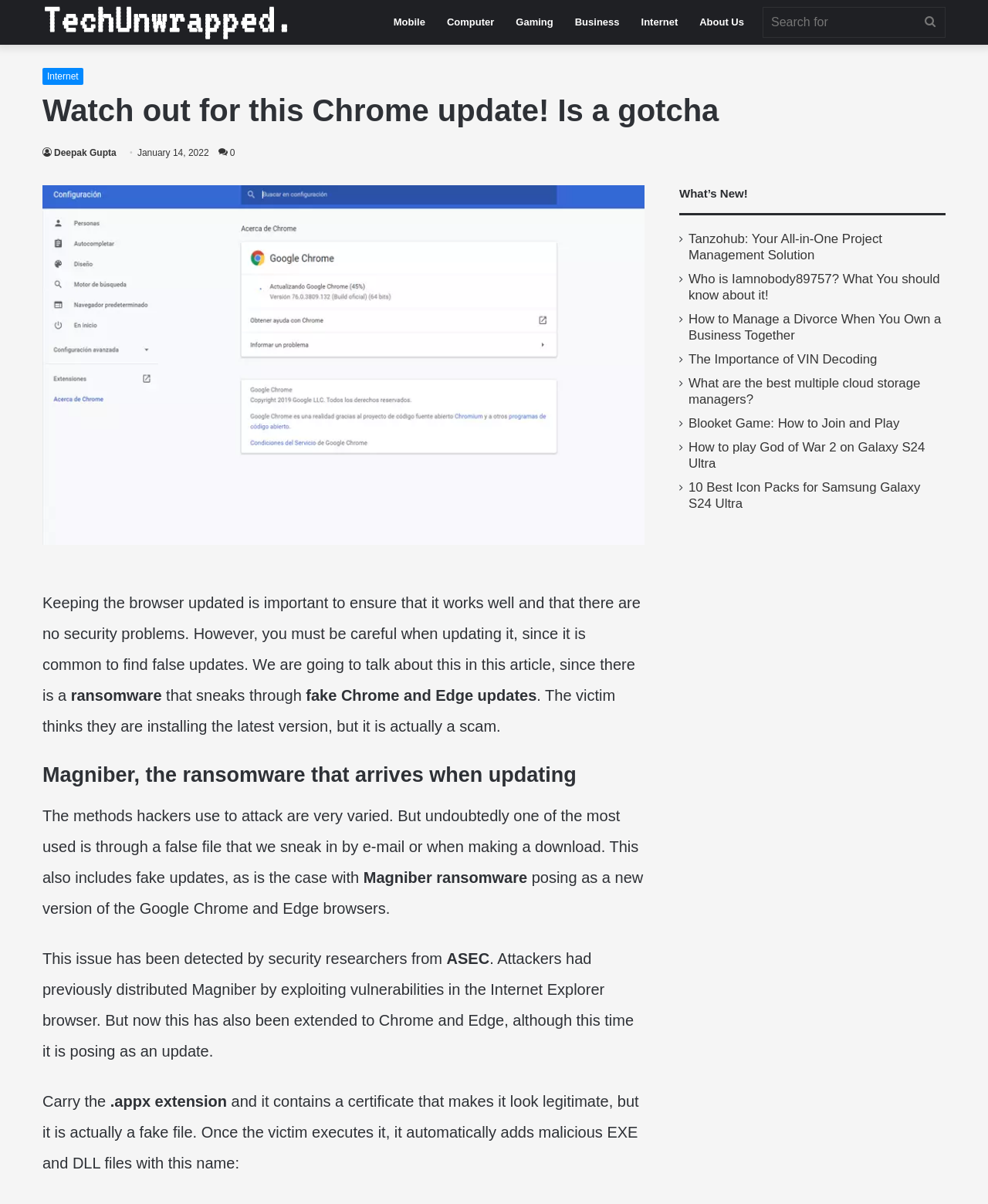Find the bounding box coordinates of the area to click in order to follow the instruction: "Click on the 'Internet' link".

[0.043, 0.056, 0.084, 0.071]